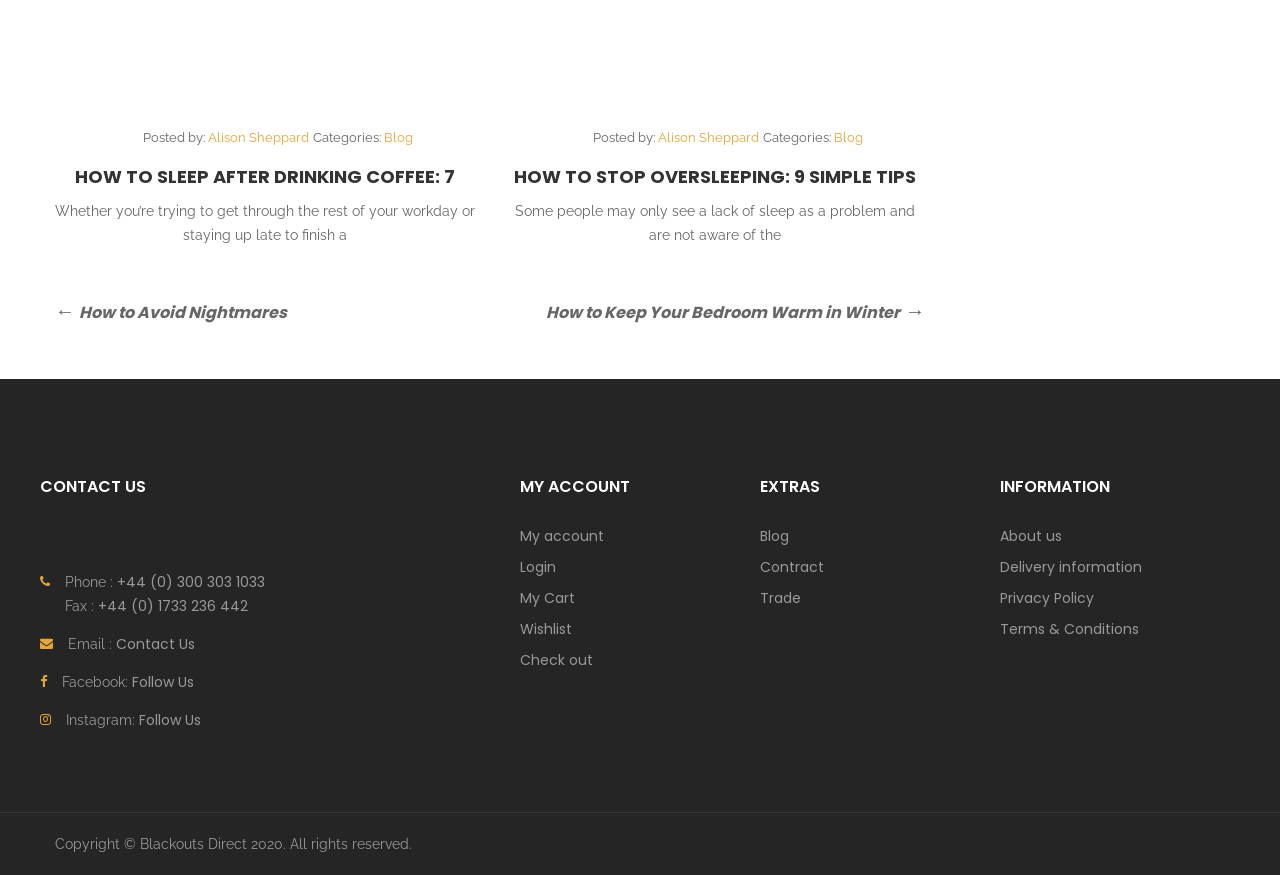Please identify the bounding box coordinates of the element's region that should be clicked to execute the following instruction: "Read 'About us'". The bounding box coordinates must be four float numbers between 0 and 1, i.e., [left, top, right, bottom].

[0.781, 0.601, 0.83, 0.624]